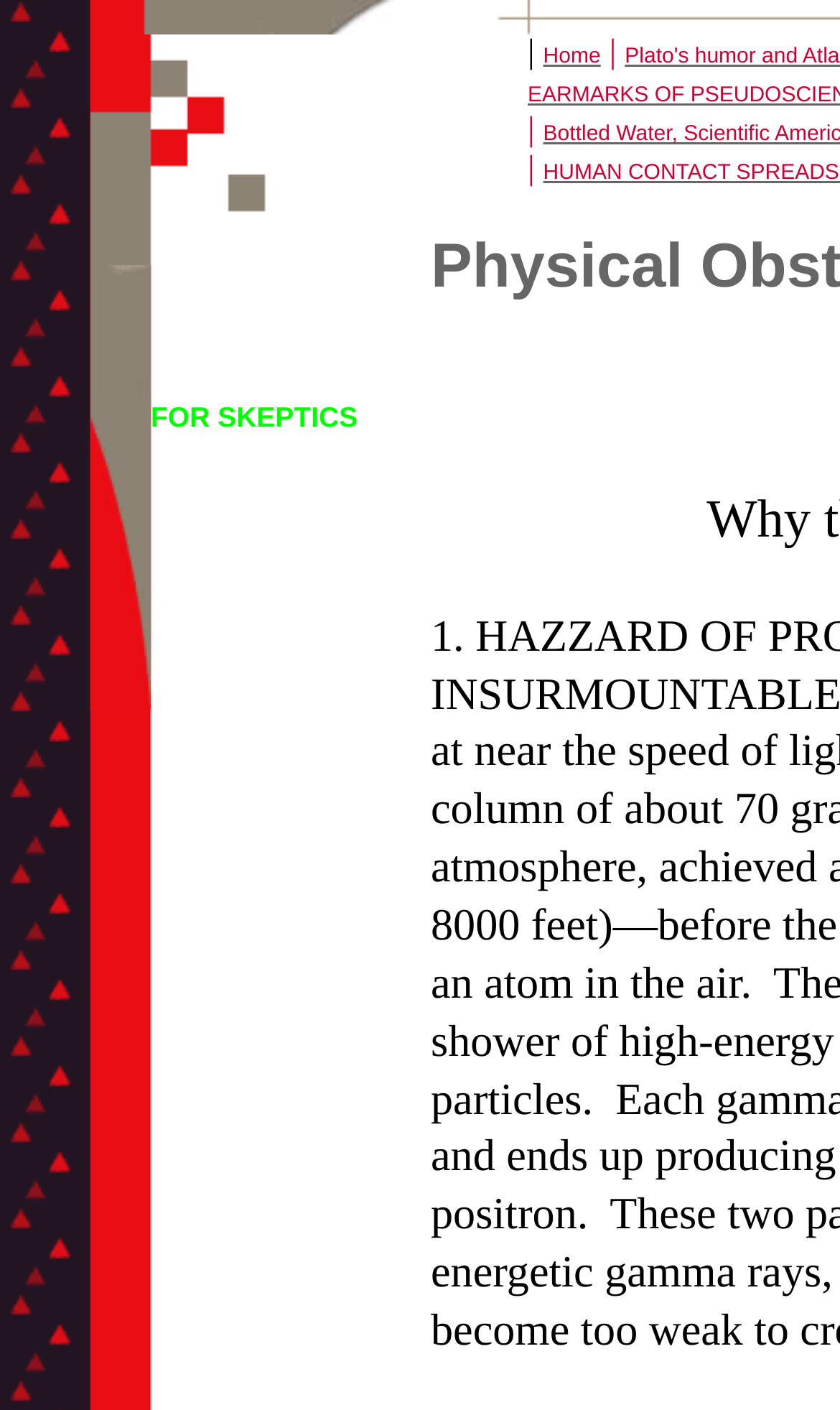How many links are in the top-right corner?
Observe the image and answer the question with a one-word or short phrase response.

1